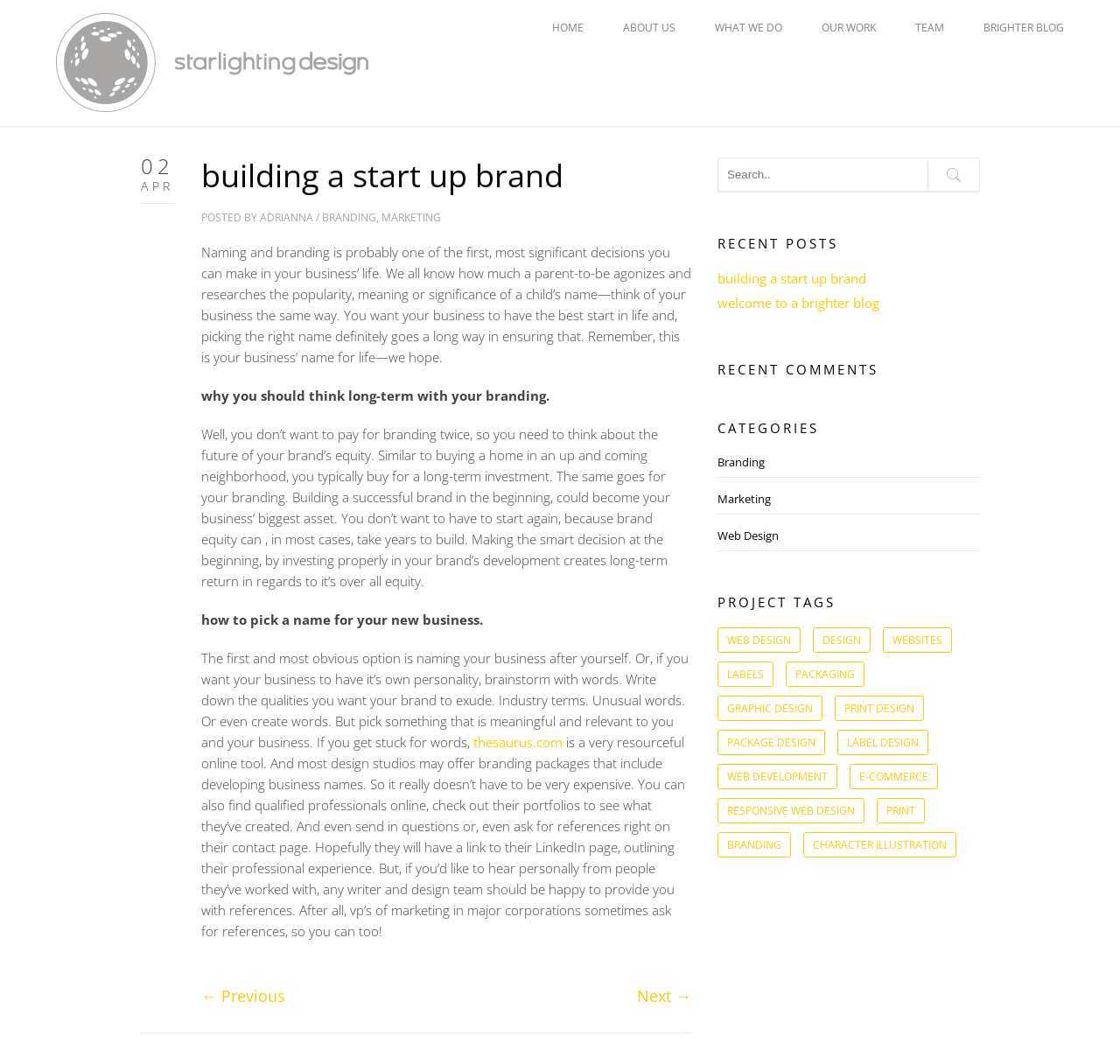Determine the coordinates of the bounding box for the clickable area needed to execute this instruction: "Read the 'building a start up brand' post".

[0.18, 0.148, 0.617, 0.183]